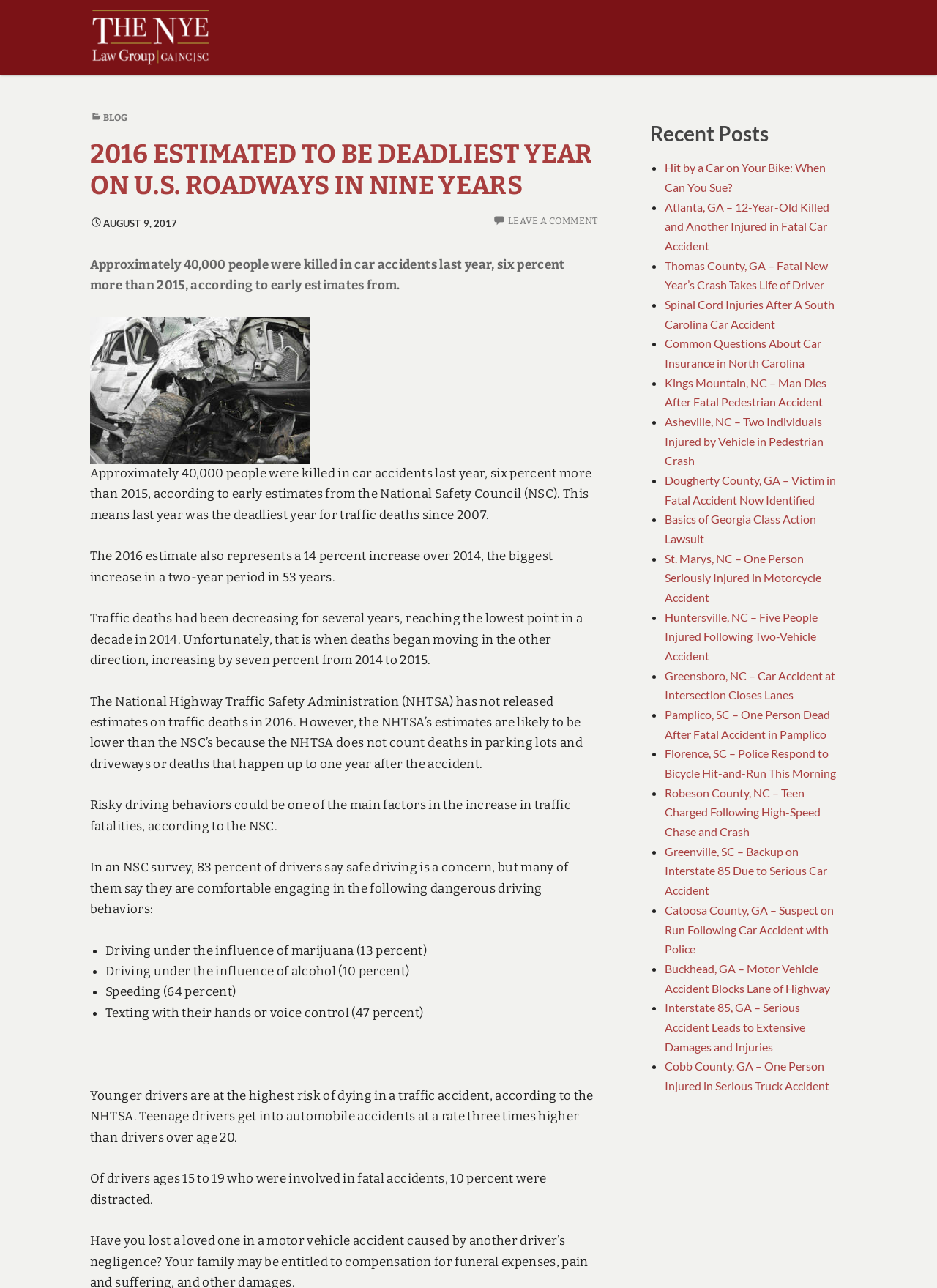Utilize the details in the image to thoroughly answer the following question: How many recent posts are listed on the webpage?

The webpage lists 20 recent posts under the 'Recent Posts' section, each with a link to the article and a brief description.